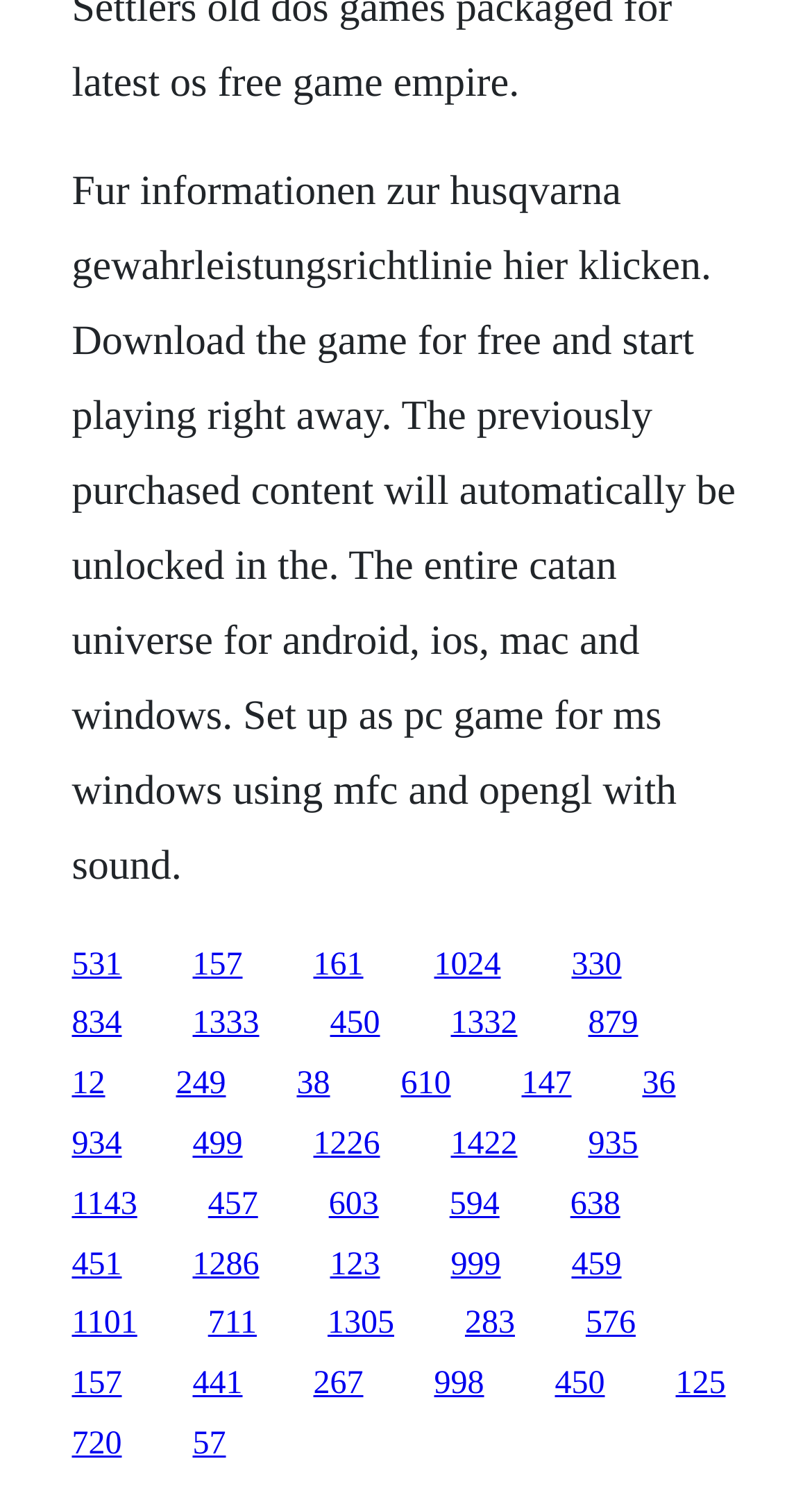Provide a brief response in the form of a single word or phrase:
How many links are on the webpage?

30